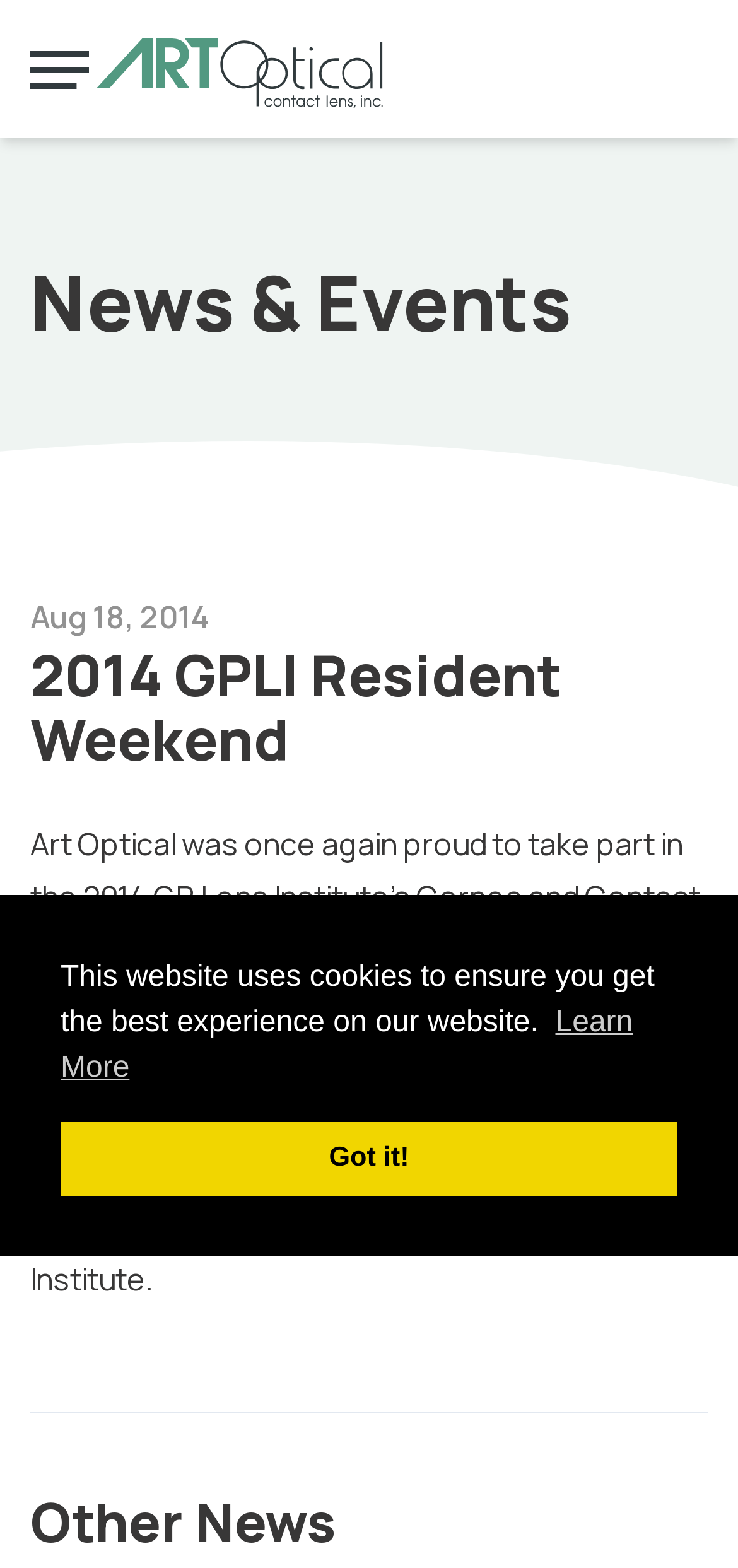Provide a single word or phrase to answer the given question: 
What is the name of the college that hosted the 2014 GPLI Resident Weekend?

Michigan College of Optometry